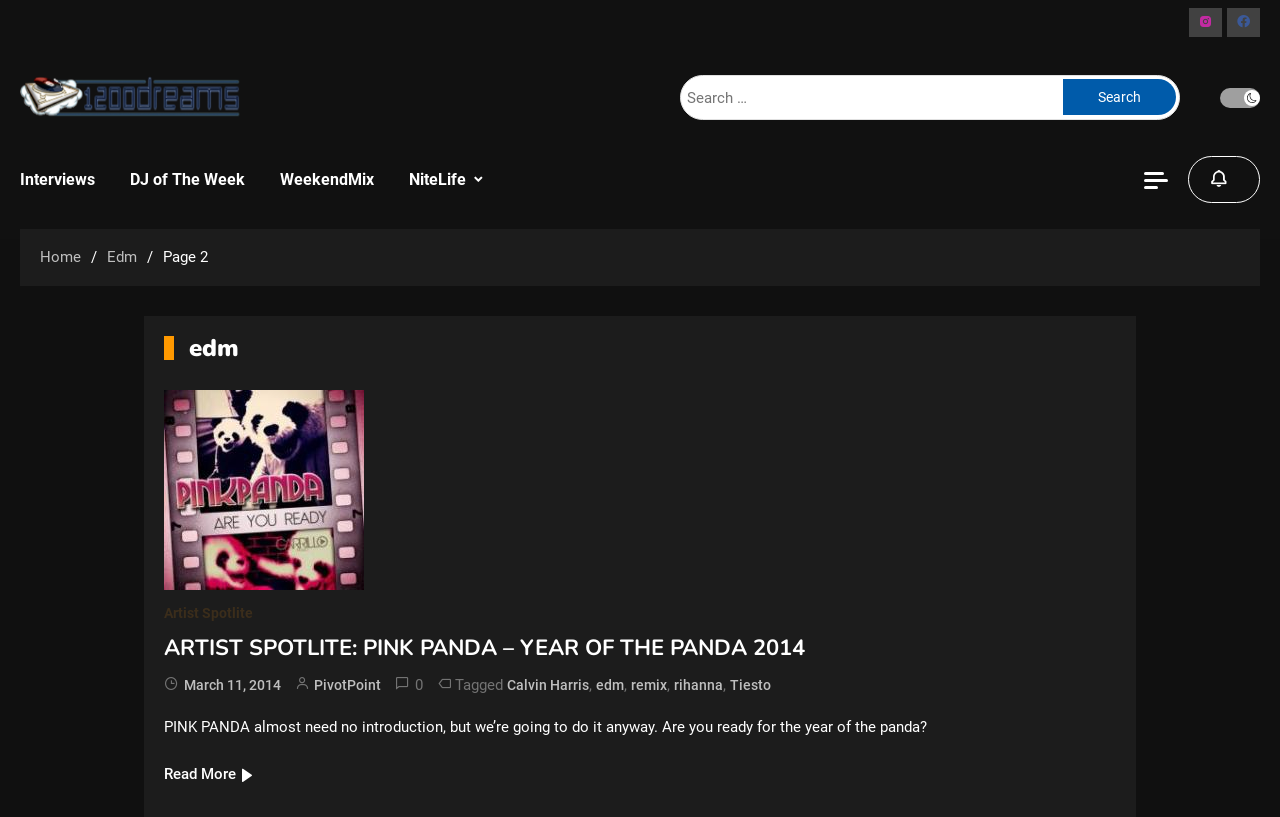How many links are there in the navigation?
Give a single word or phrase answer based on the content of the image.

3